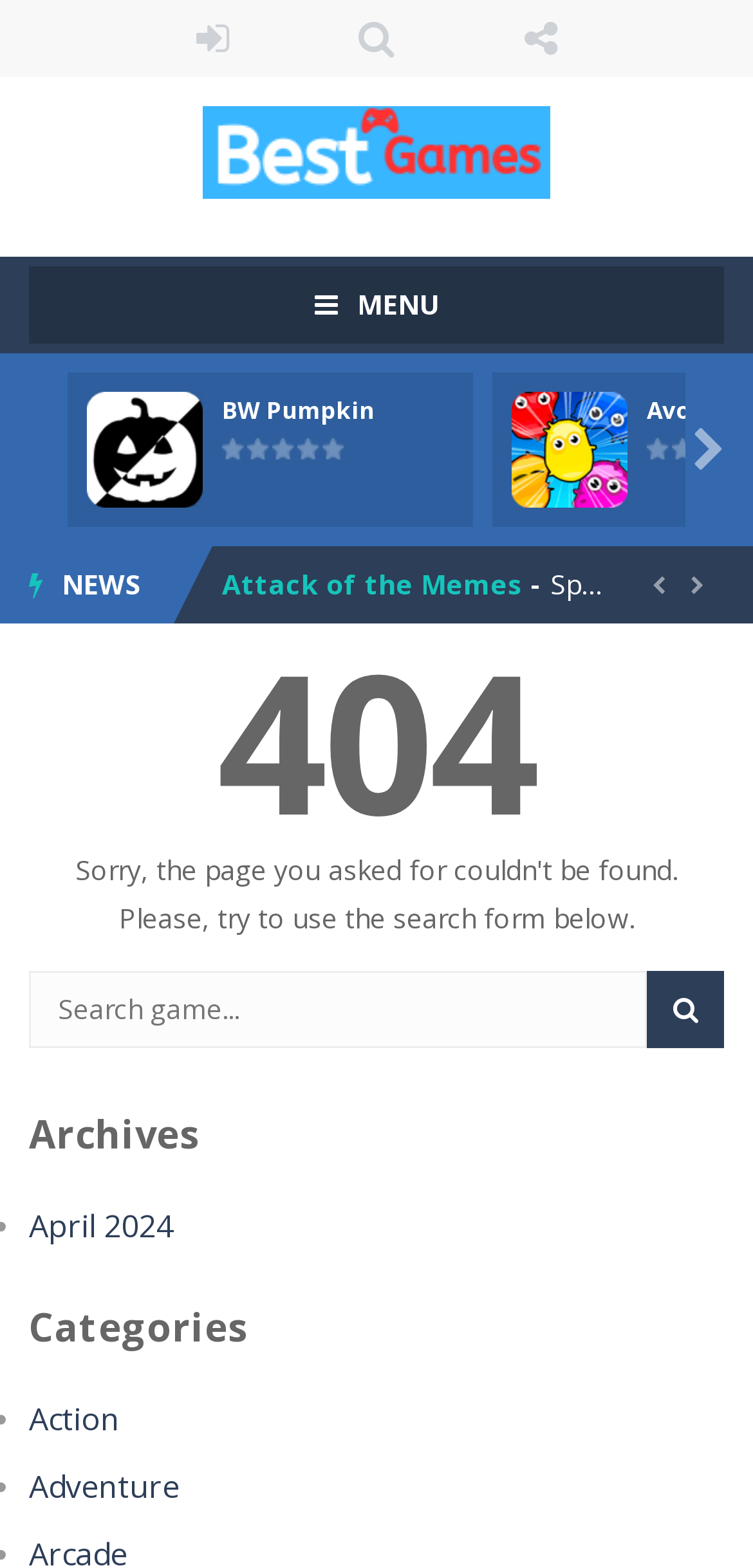Calculate the bounding box coordinates of the UI element given the description: "Attack of the Memes".

[0.295, 0.459, 0.695, 0.483]